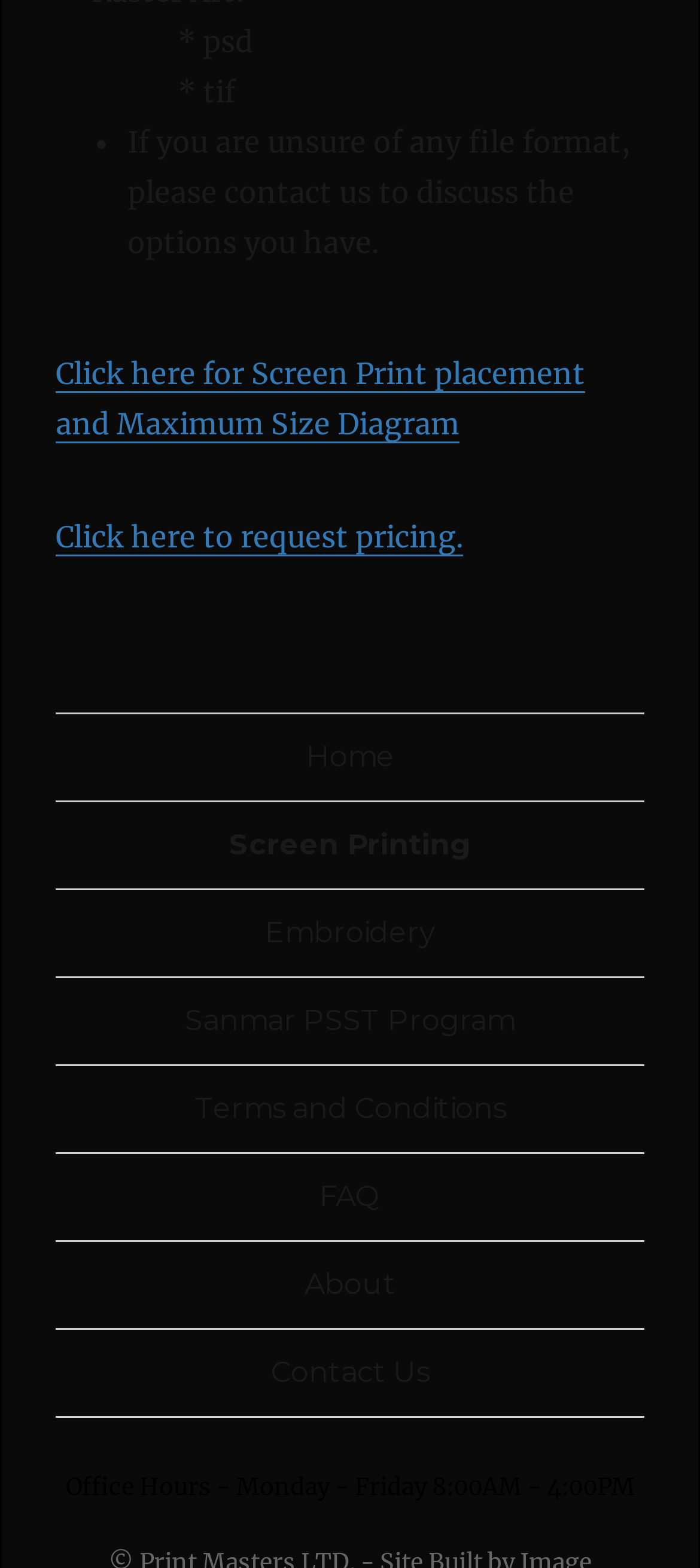What is the purpose of the link 'Click here for Screen Print placement and Maximum Size Diagram'?
Refer to the screenshot and deliver a thorough answer to the question presented.

The link 'Click here for Screen Print placement and Maximum Size Diagram' is likely to provide more information or a diagram about screen print placement and maximum size, as indicated by its text content.